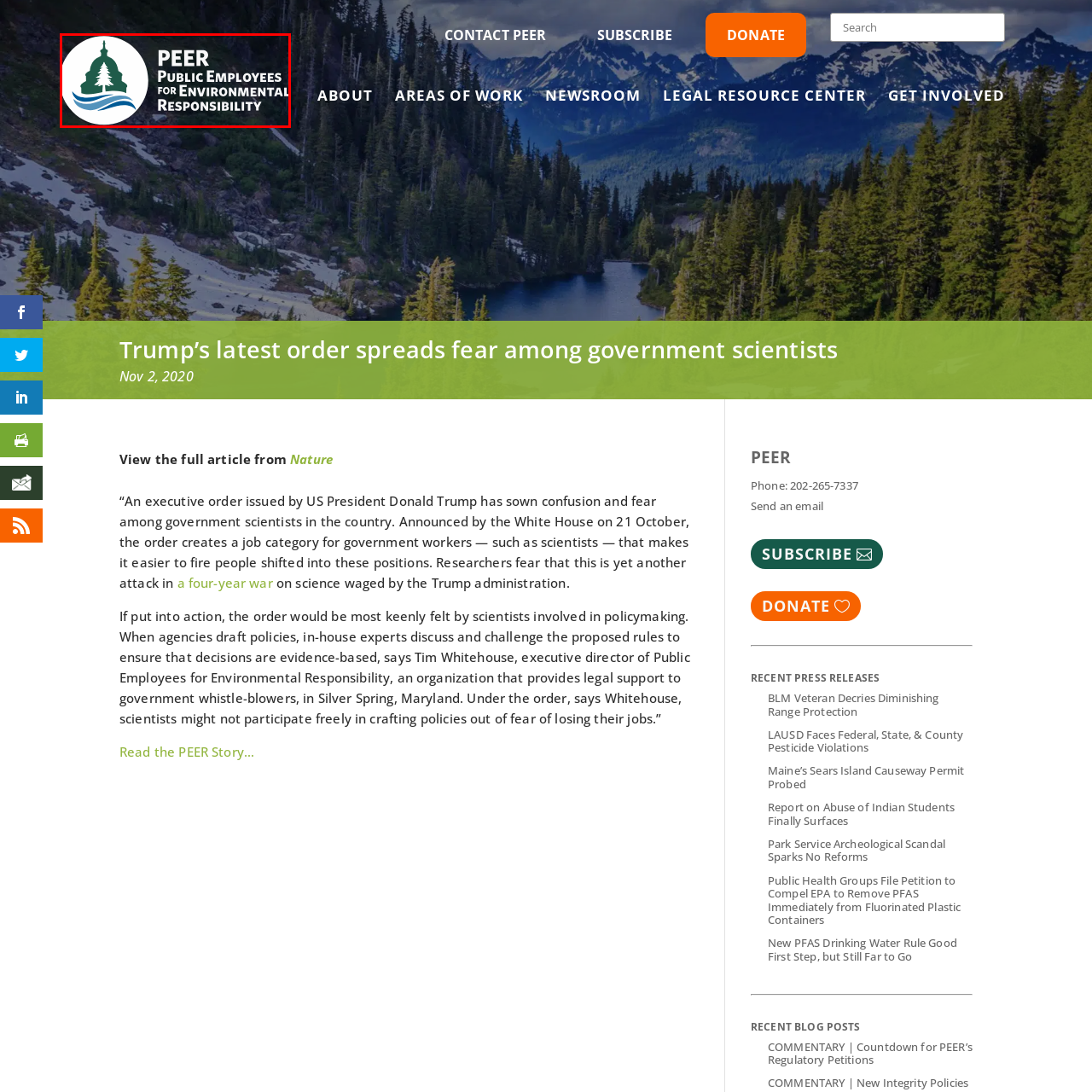What is the name of the organization?
Focus on the section of the image inside the red bounding box and offer an in-depth answer to the question, utilizing the information visible in the image.

The full name of the organization is prominently displayed alongside the abbreviation 'PEER' in the logo, which indicates that the organization's name is Public Employees for Environmental Responsibility.